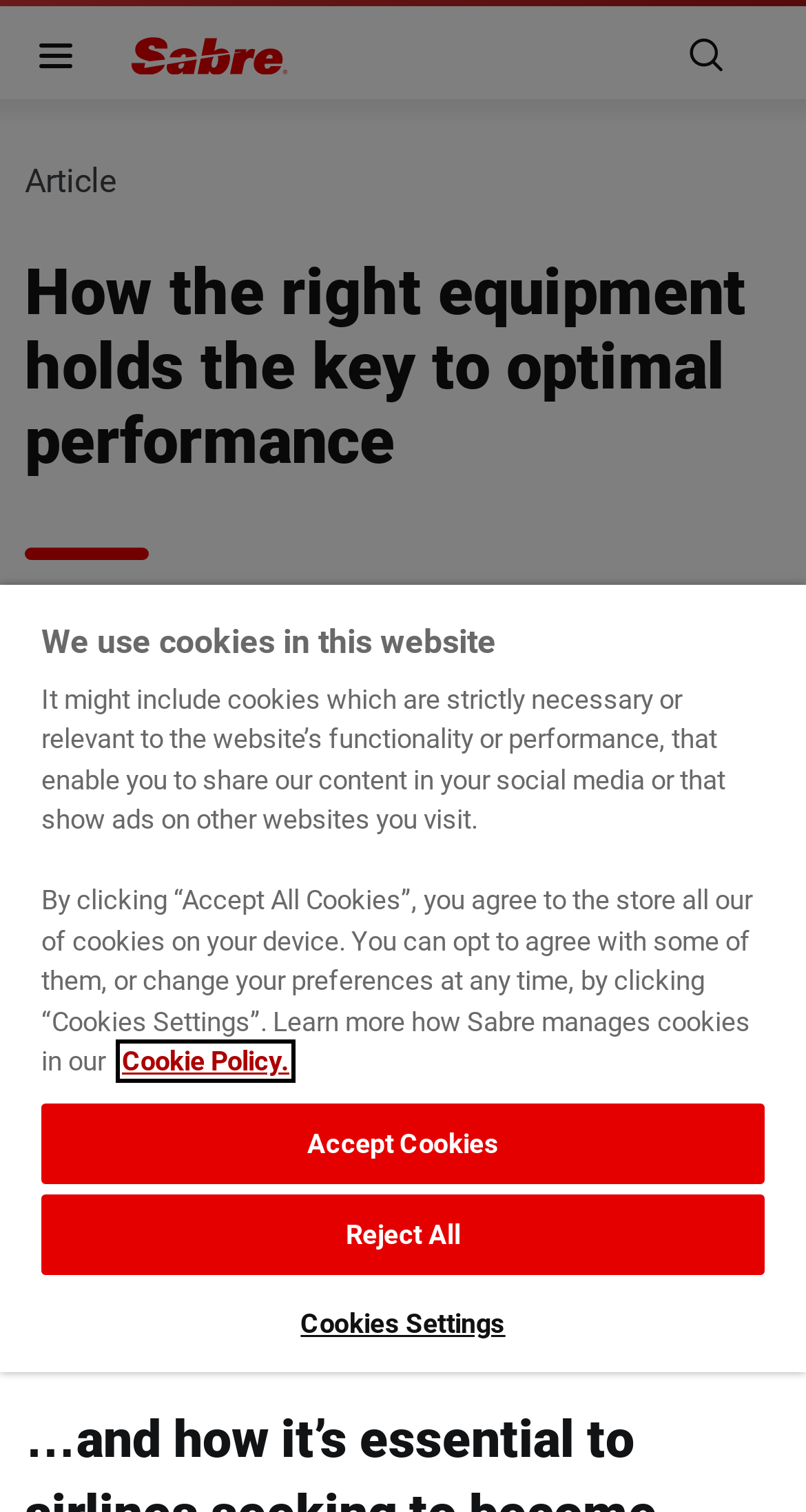Identify the bounding box coordinates for the element you need to click to achieve the following task: "Click the Sabre link". The coordinates must be four float values ranging from 0 to 1, formatted as [left, top, right, bottom].

[0.162, 0.008, 0.359, 0.066]